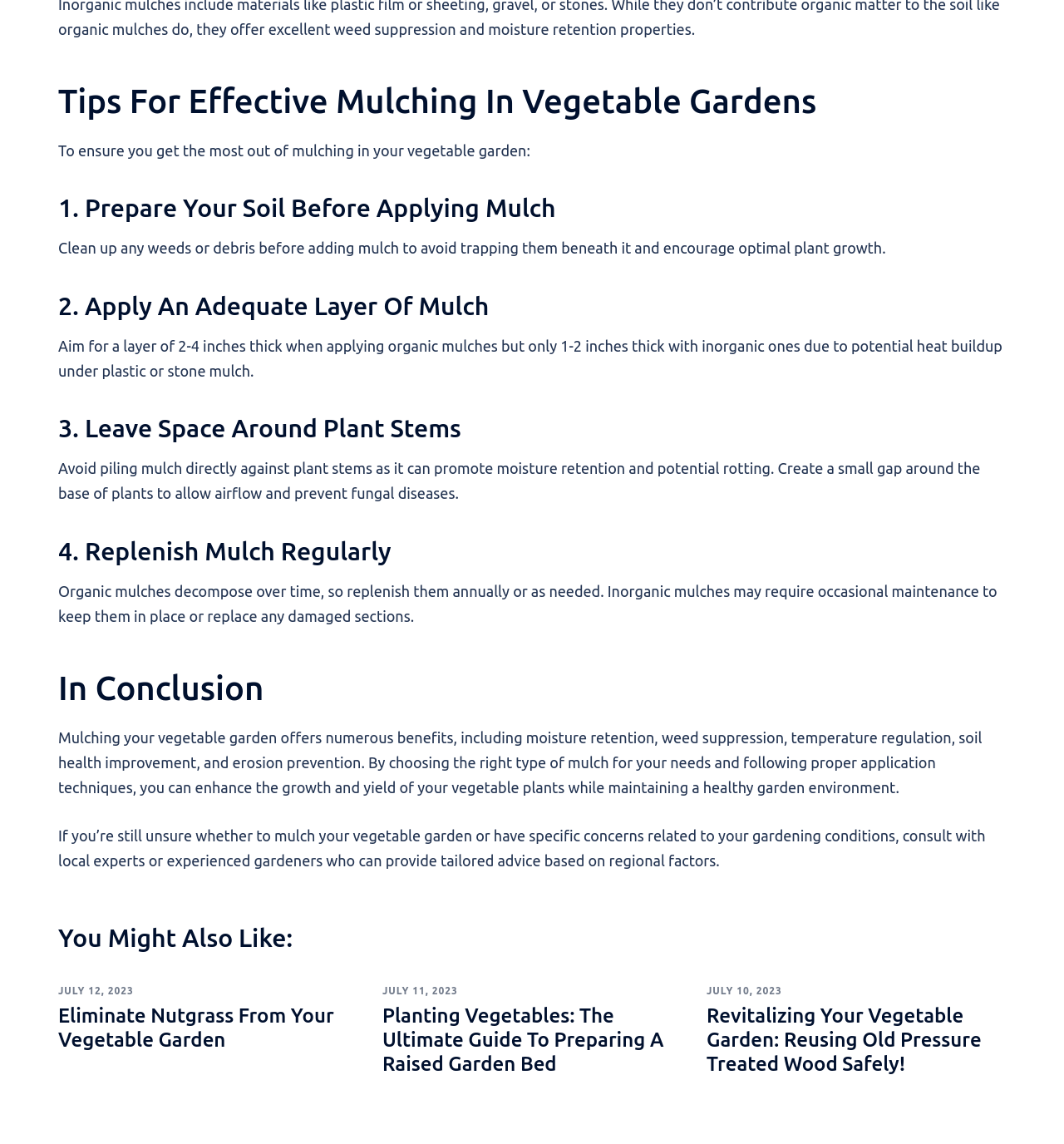What is the purpose of leaving space around plant stems?
Carefully examine the image and provide a detailed answer to the question.

According to the webpage, leaving a small gap around the base of plants allows for airflow and prevents fungal diseases that can occur when mulch is piled directly against plant stems.